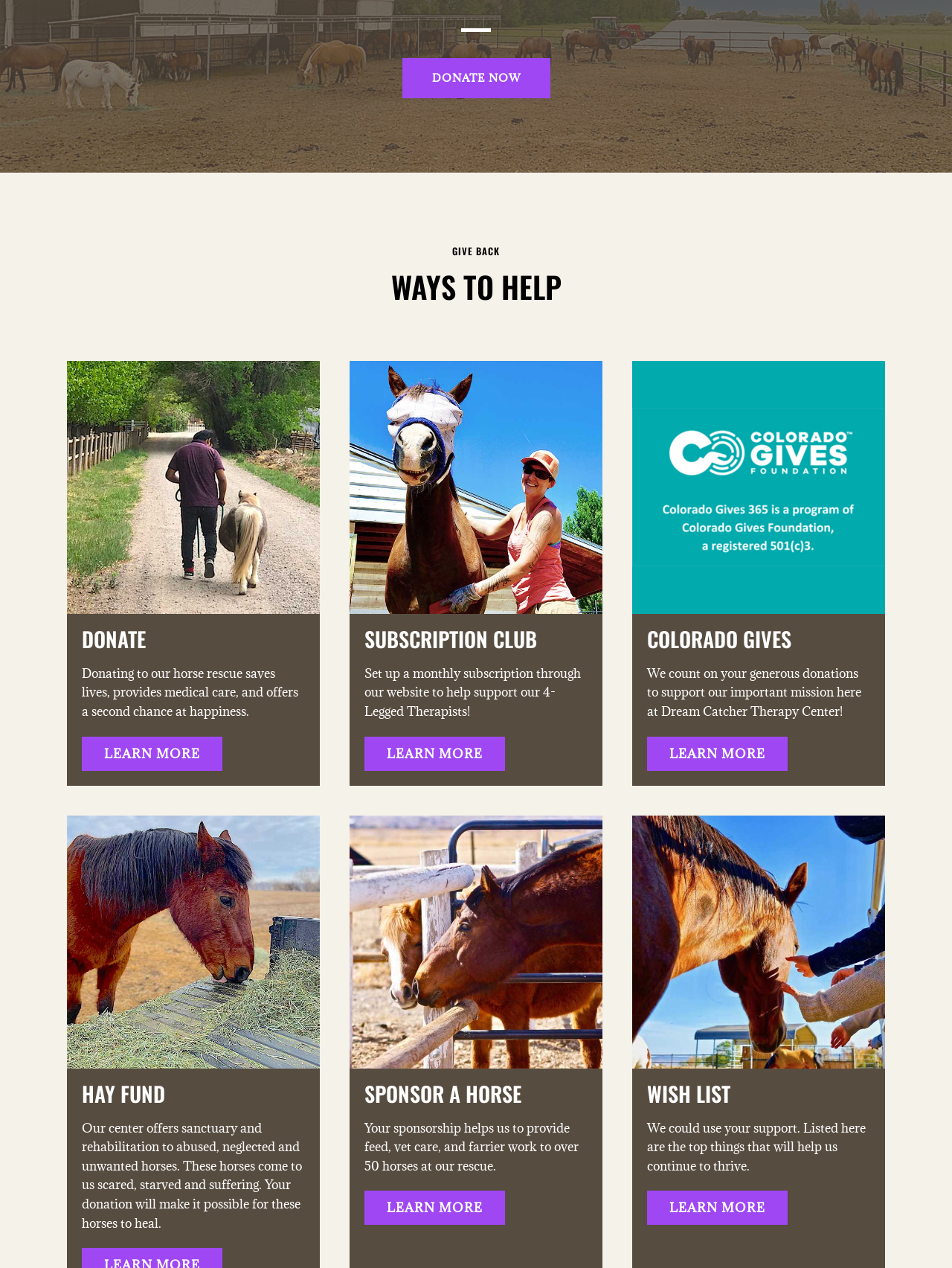Please examine the image and provide a detailed answer to the question: What is the purpose of the 'WISH LIST'?

Based on the static text associated with the 'WISH LIST' heading, the purpose of the wish list is to provide a list of top things that will help the organization continue to thrive, implying that it is a list of needed items.